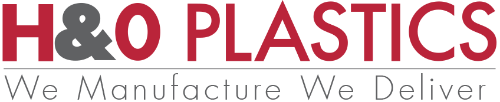Please give a short response to the question using one word or a phrase:
What is the color of 'PLASTICS' in the logo?

Vibrant red